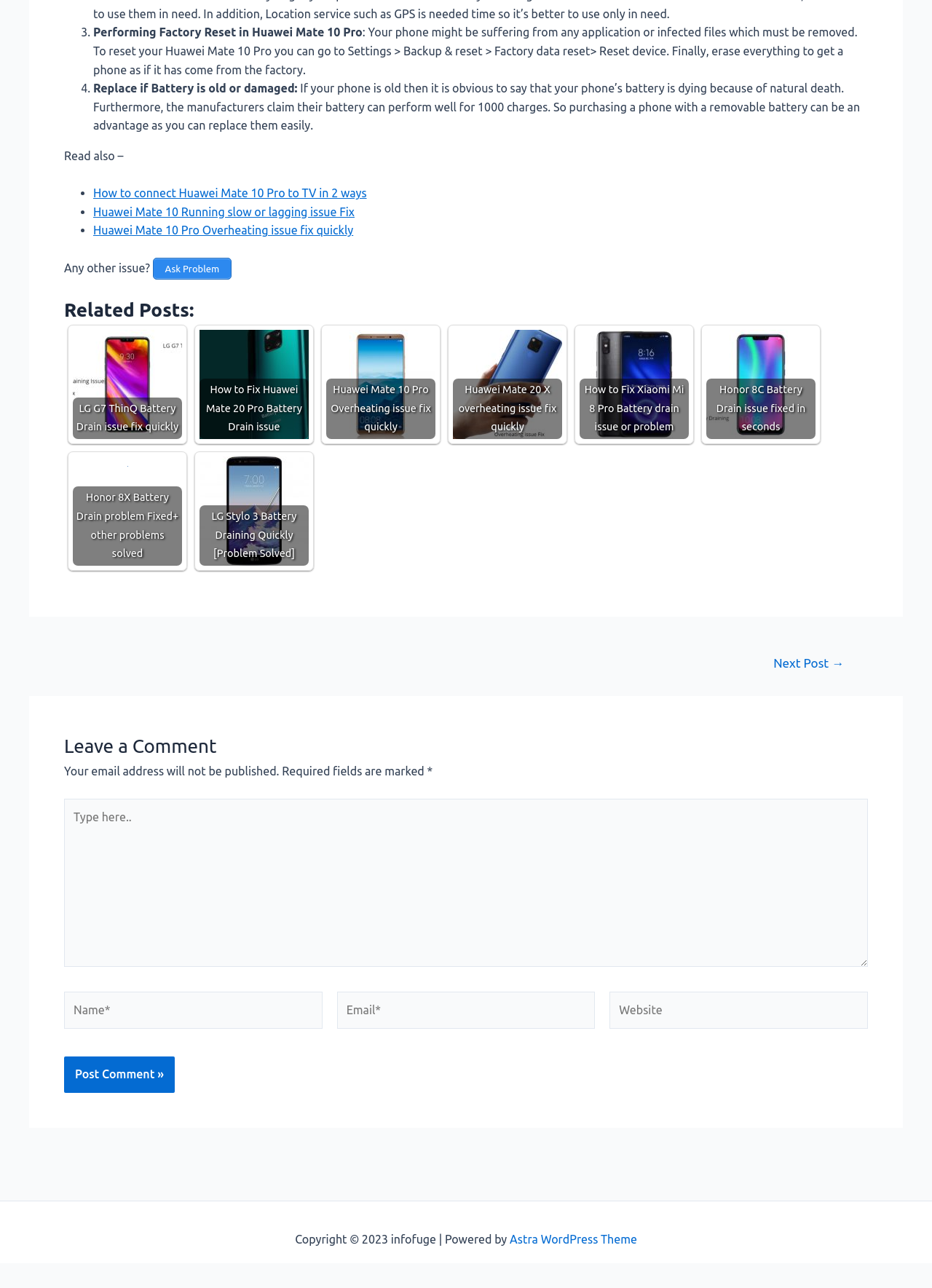Please locate the bounding box coordinates of the element that should be clicked to achieve the given instruction: "Click on 'How to connect Huawei Mate 10 Pro to TV in 2 ways'".

[0.1, 0.145, 0.393, 0.155]